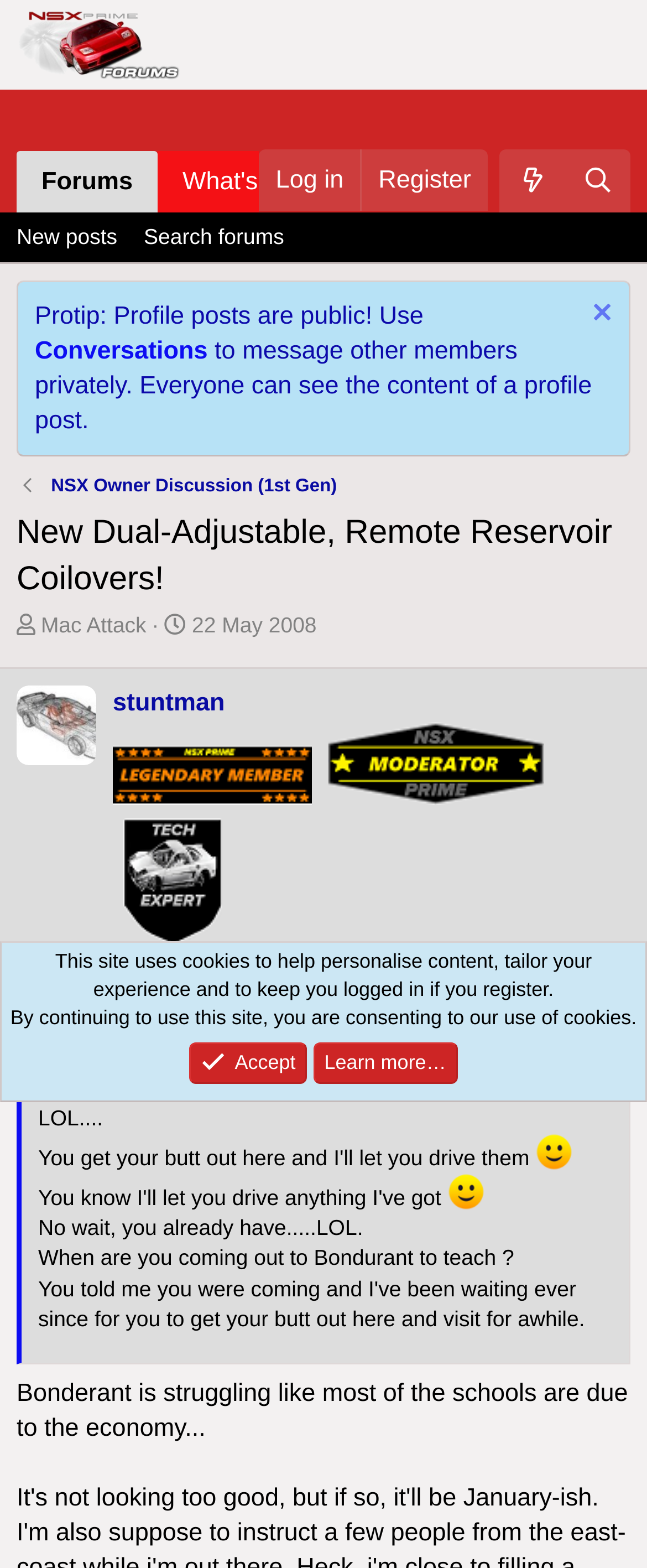Produce an elaborate caption capturing the essence of the webpage.

This webpage appears to be a forum discussion page, specifically a thread about "New Dual-Adjustable, Remote Reservoir Coilovers!" on the NSX Prime website. At the top of the page, there is a navigation menu with links to "NSX Prime", "Forums", "What's new", and "Search". Below this menu, there is a section with links to "Log in" and "Register" on the right side, and a search bar on the left side.

The main content of the page is a discussion thread, which starts with a heading "New Dual-Adjustable, Remote Reservoir Coilovers!" followed by information about the thread starter, "Mac Attack", and the start date of the thread, "22 May 2008". Below this, there is a post from "stuntman", a legendary member and moderator, with a profile picture and several badges indicating their status.

The post from "stuntman" contains a blockquote with a conversation between "Coz" and "stuntman", where they exchange humorous messages about driving cars. The conversation includes several emoticons and laughing faces. Below this post, there is a section with a heading "Bonderant is struggling like most of the schools are due to the economy...", which appears to be a continuation of the discussion.

At the bottom of the page, there is a notice about the use of cookies on the website, with links to accept or learn more about the cookies policy.